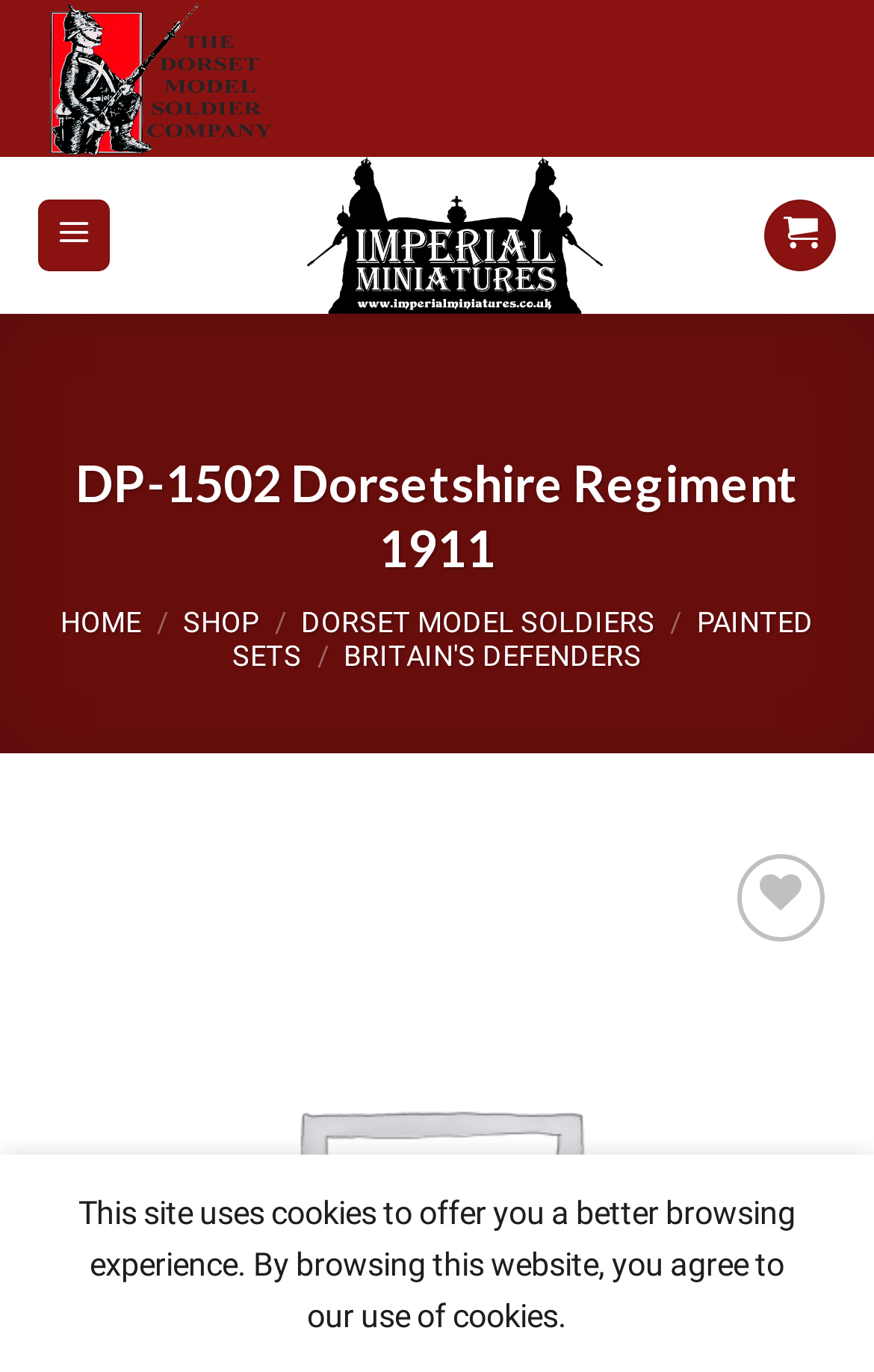Please identify the bounding box coordinates of the element I need to click to follow this instruction: "Click the 'SHOP' link".

[0.209, 0.441, 0.297, 0.466]